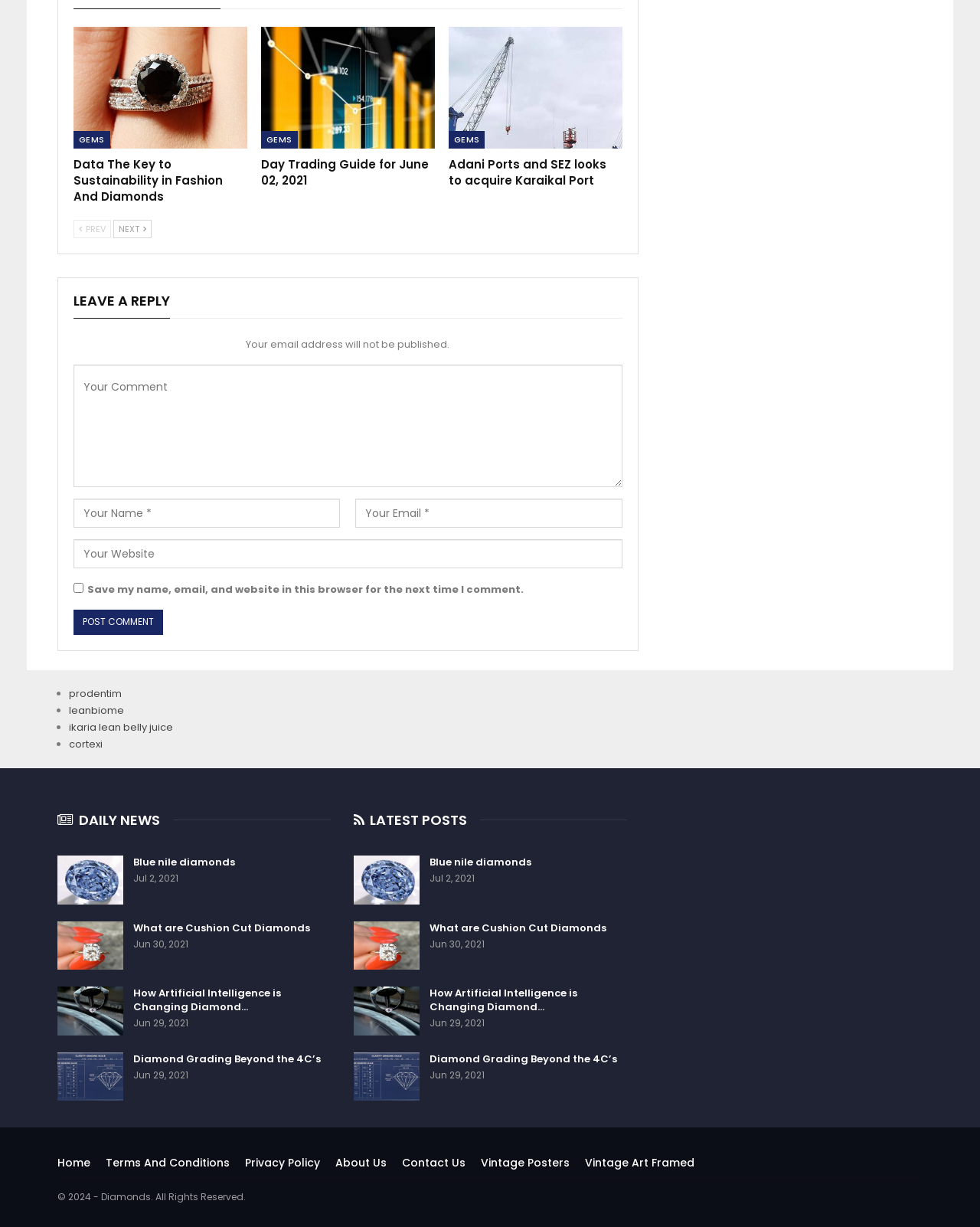Determine the bounding box for the described UI element: "Terms and Conditions".

[0.108, 0.942, 0.234, 0.954]